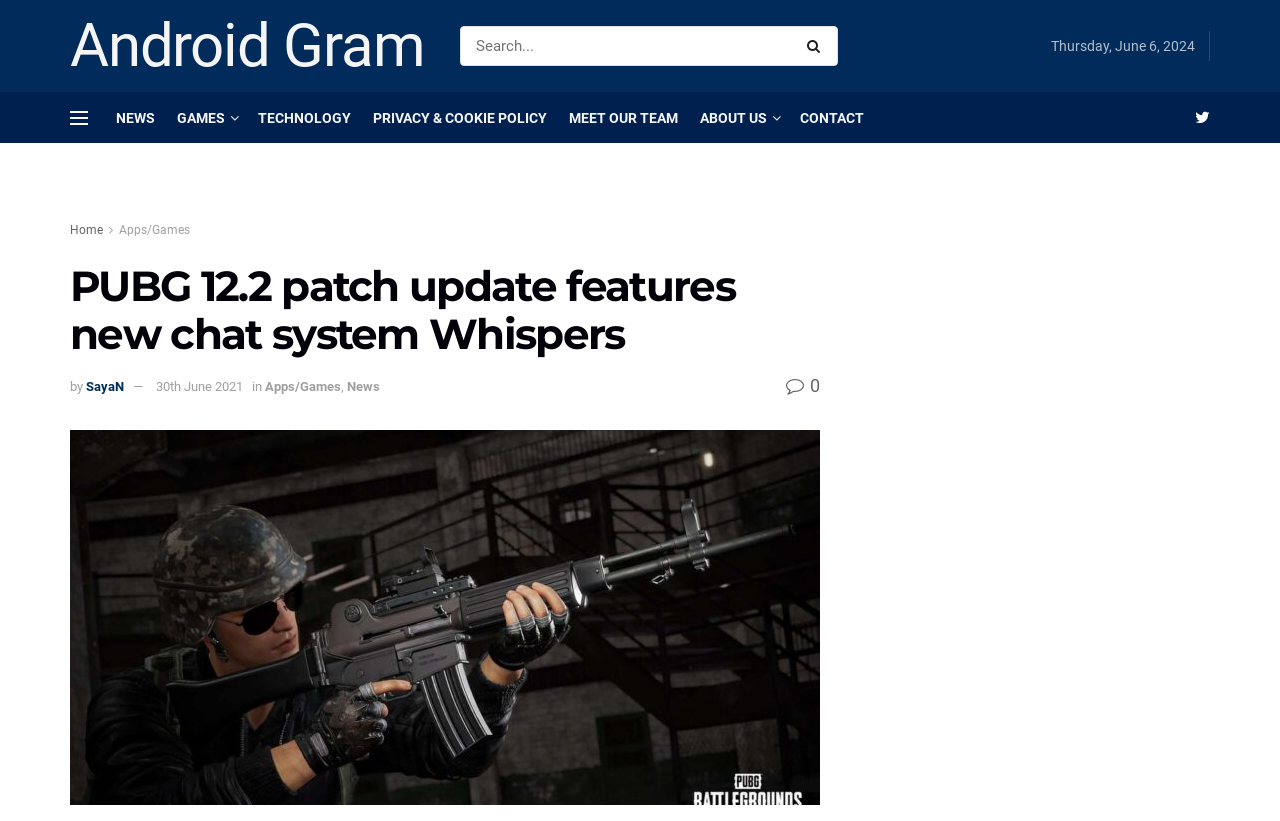Provide the bounding box coordinates, formatted as (top-left x, top-left y, bottom-right x, bottom-right y), with all values being floating point numbers between 0 and 1. Identify the bounding box of the UI element that matches the description: News

[0.271, 0.462, 0.297, 0.48]